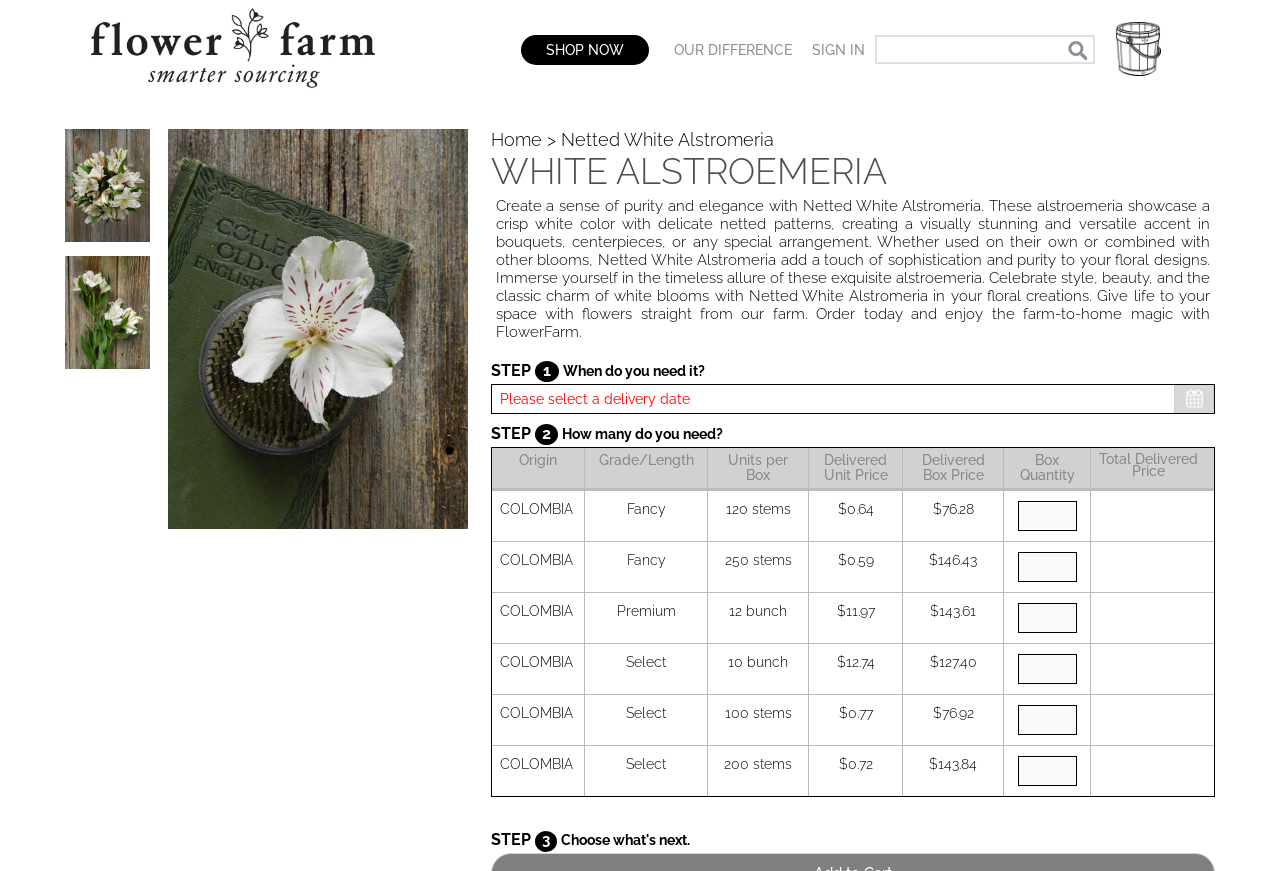What is the name of the flower?
Give a thorough and detailed response to the question.

The name of the flower can be found in the heading 'WHITE ALSTROEMERIA' and also in the description 'Create a sense of purity and elegance with Netted White Alstromeria.'